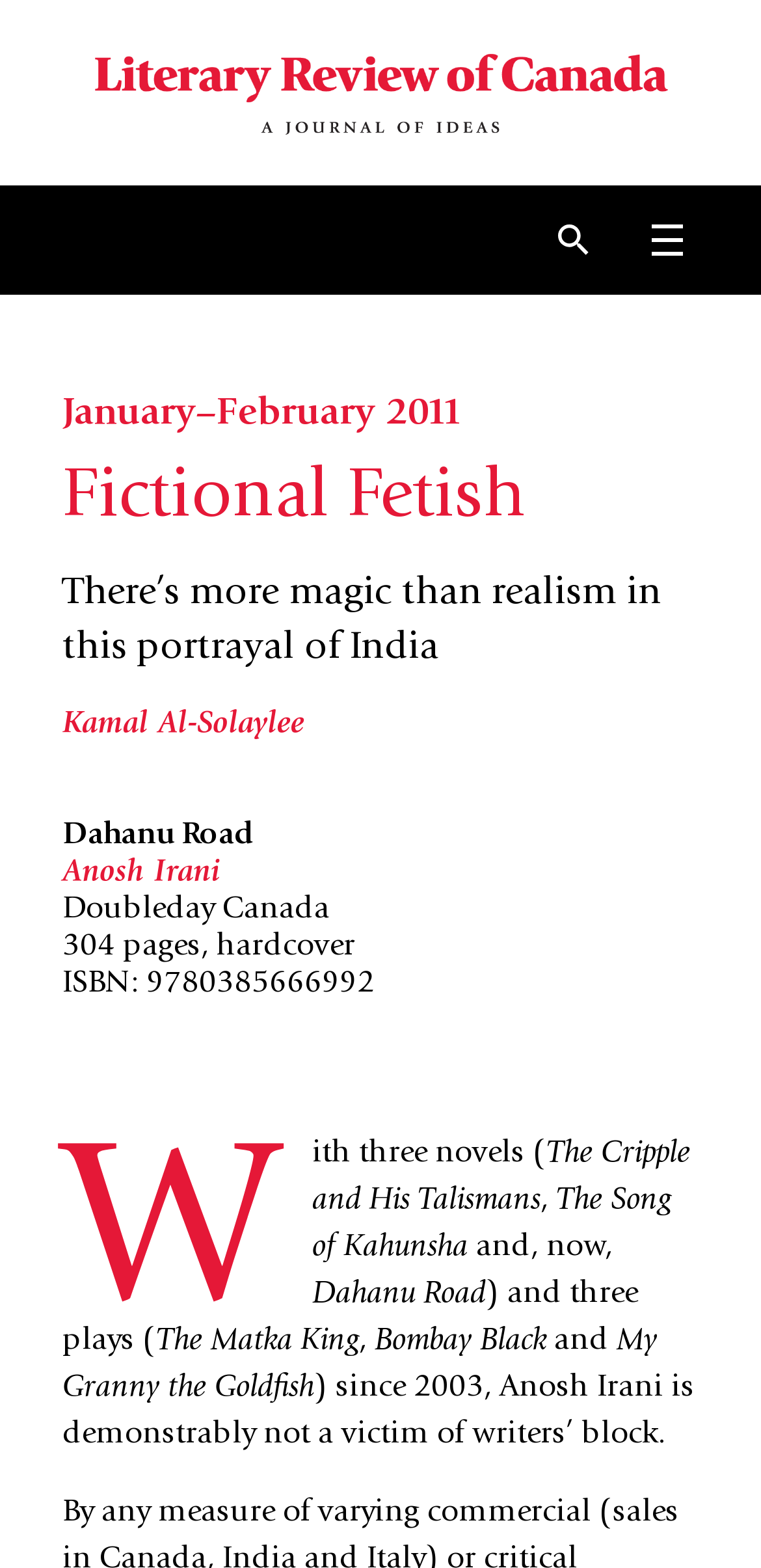What is the publisher of the book? From the image, respond with a single word or brief phrase.

Doubleday Canada